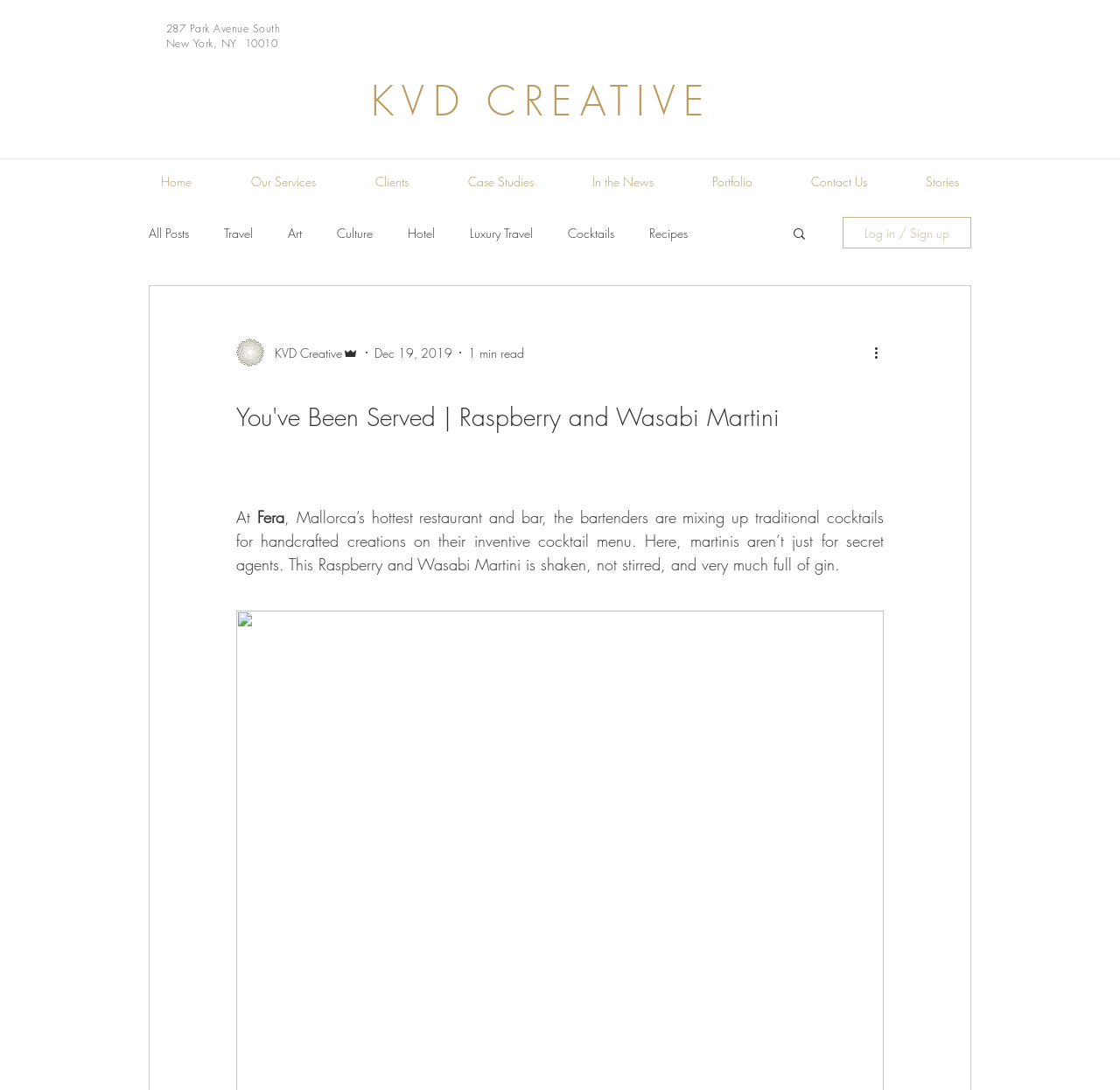Please use the details from the image to answer the following question comprehensively:
What is the type of content on the webpage?

I determined the type of content on the webpage by analyzing the structure and content of the page, which includes a heading, static text elements, and metadata, all of which are typical of a blog post.